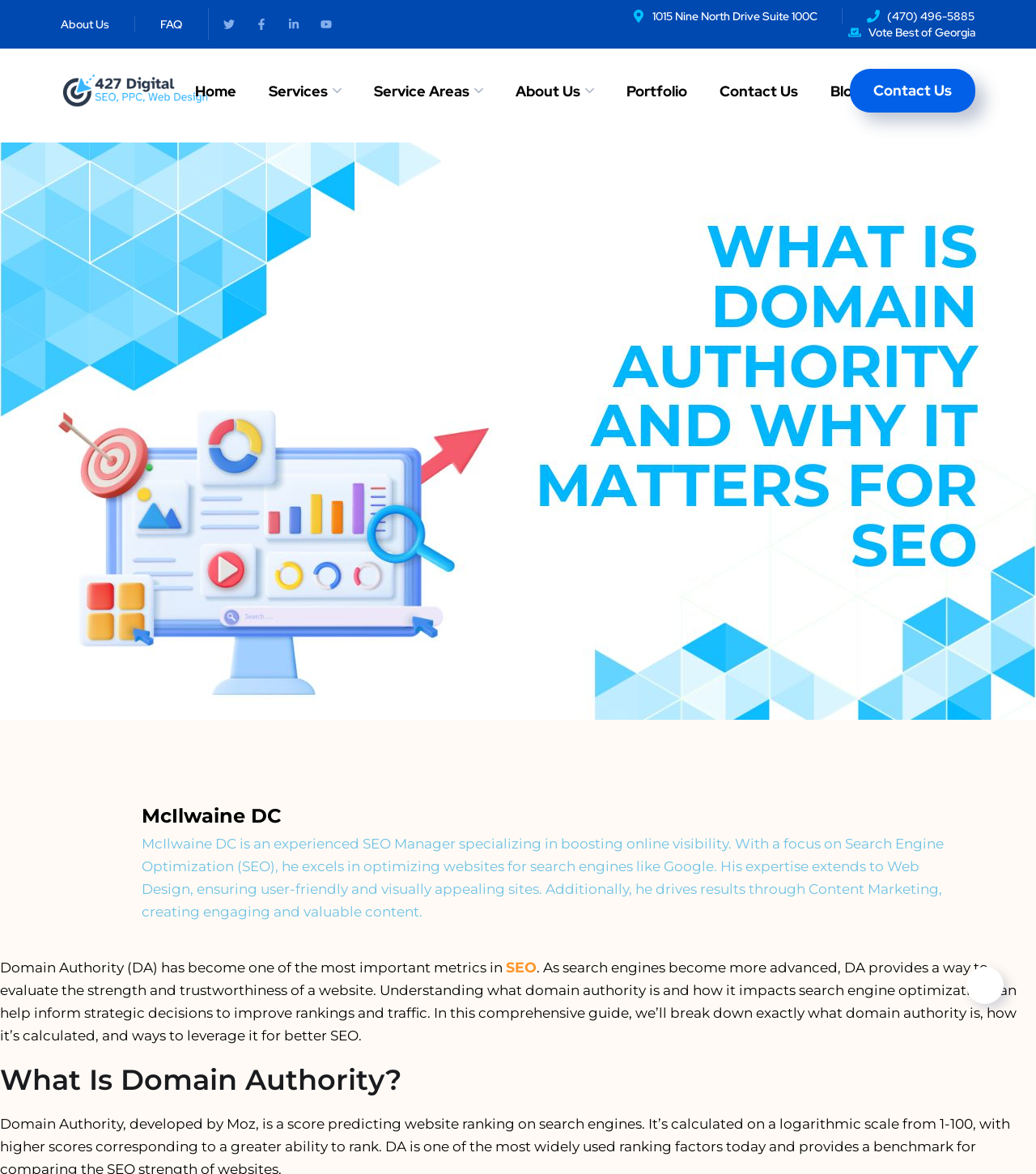Provide the bounding box coordinates, formatted as (top-left x, top-left y, bottom-right x, bottom-right y), with all values being floating point numbers between 0 and 1. Identify the bounding box of the UI element that matches the description: Vote Best of Georgia

[0.819, 0.021, 0.941, 0.034]